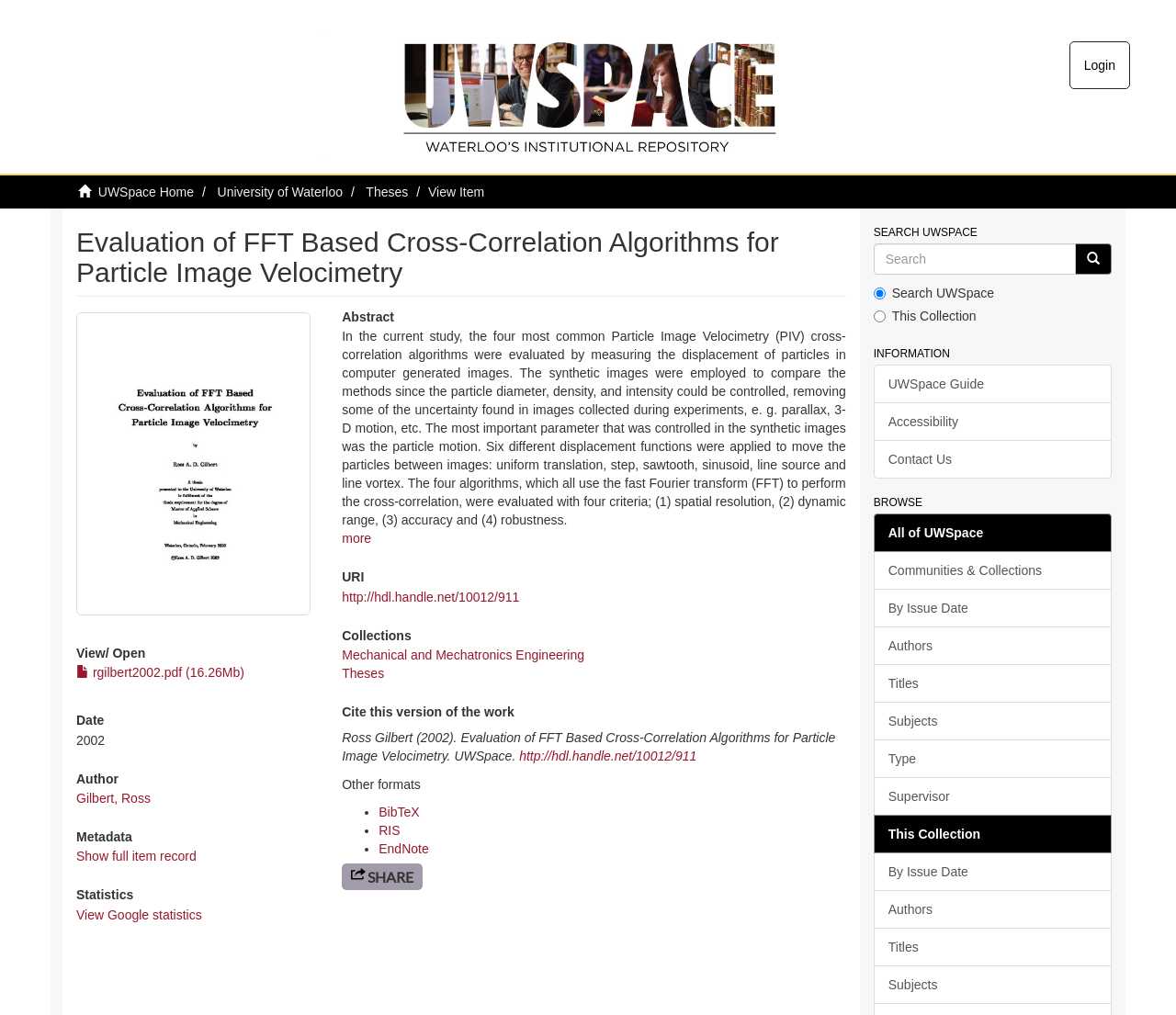What is the name of the university where the thesis was submitted?
Utilize the information in the image to give a detailed answer to the question.

The name of the university where the thesis was submitted can be found in the link element with the text 'University of Waterloo' which is located at the top of the webpage.